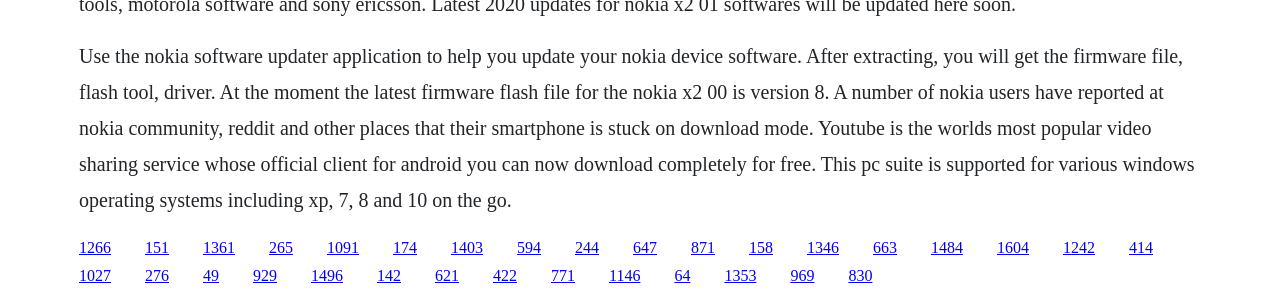Using the provided element description: "1353", identify the bounding box coordinates. The coordinates should be four floats between 0 and 1 in the order [left, top, right, bottom].

[0.566, 0.894, 0.591, 0.951]